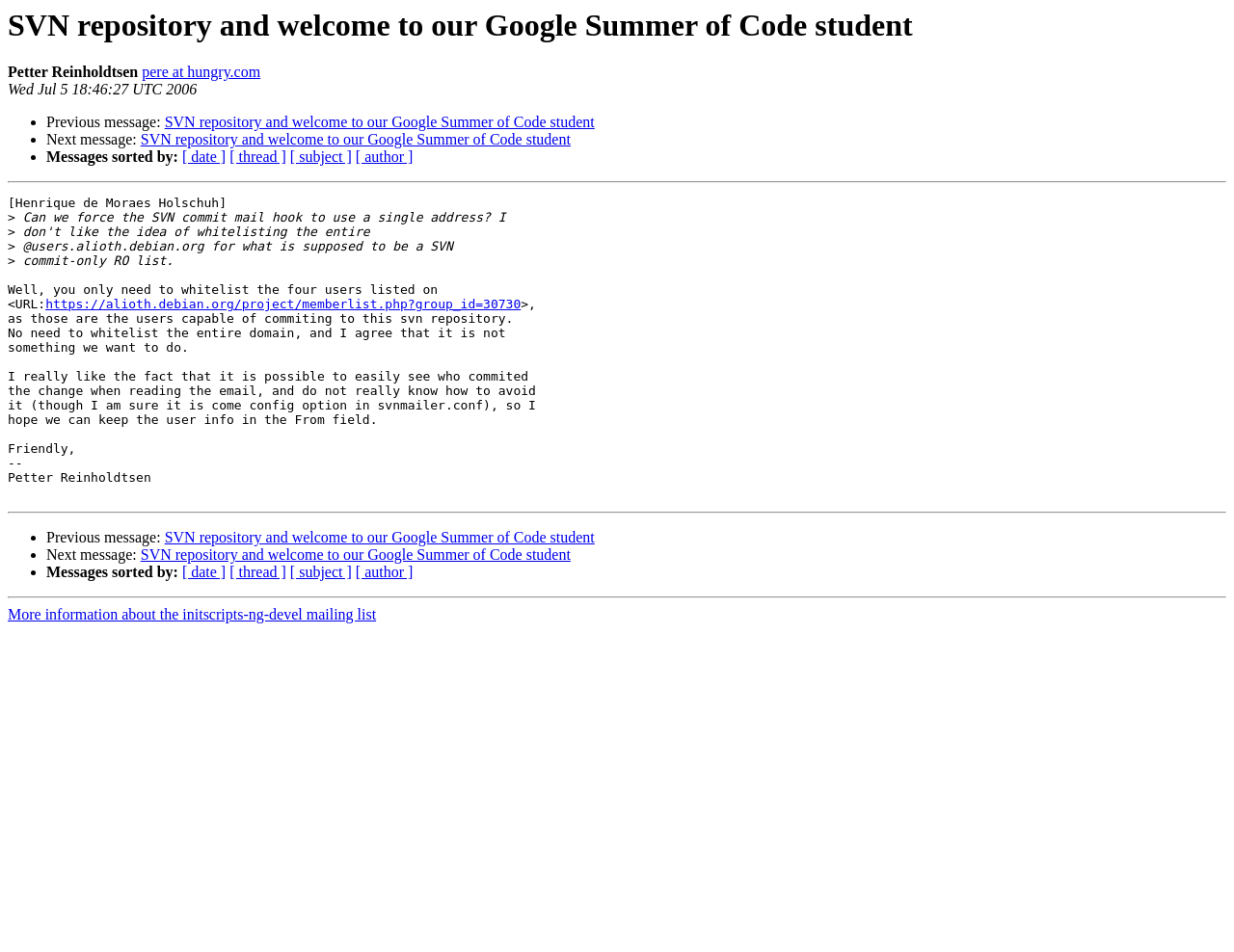Locate the bounding box coordinates of the clickable part needed for the task: "Click the More Blogs link".

None